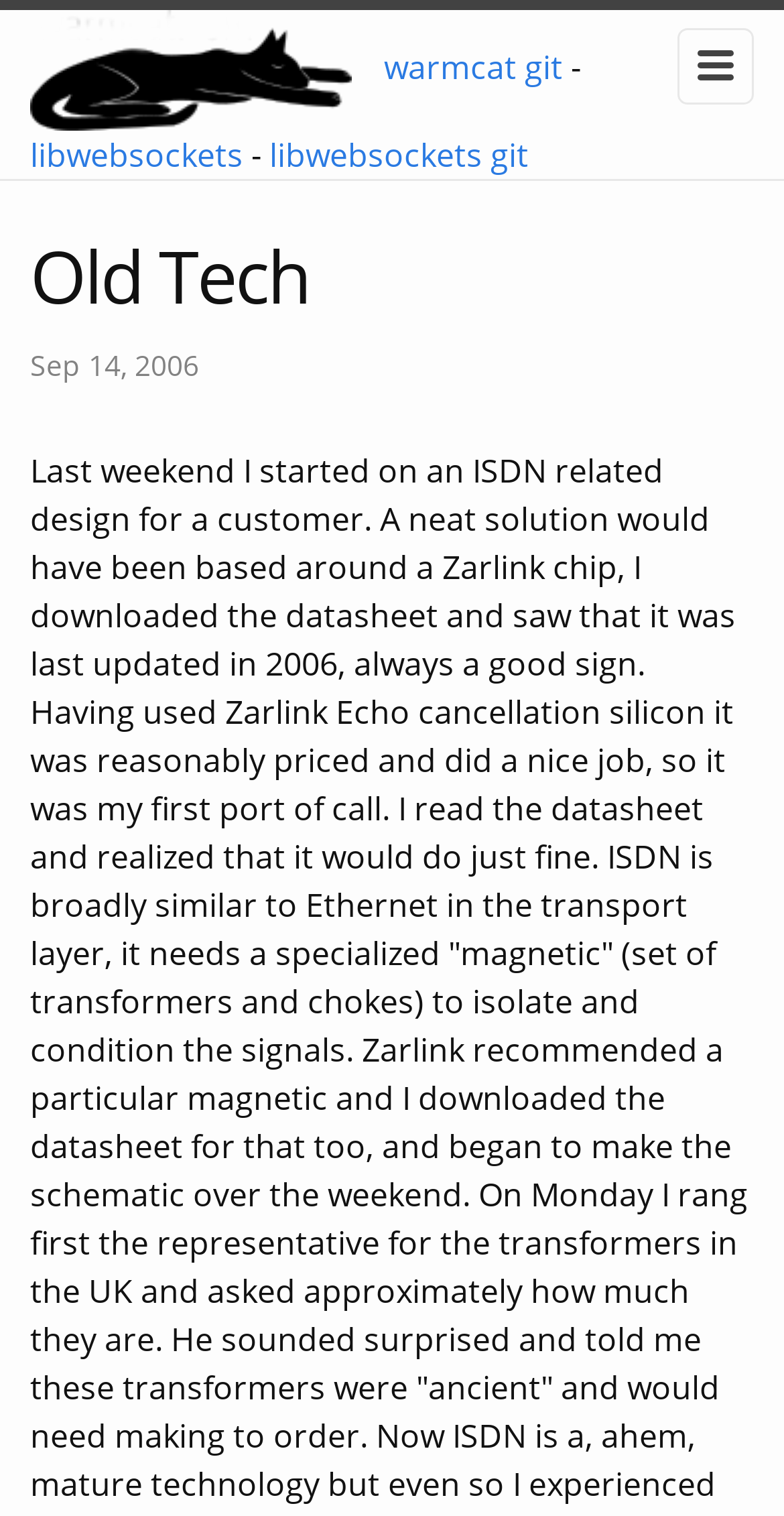Please analyze the image and provide a thorough answer to the question:
What is the text between the first and second links?

The text between the first and second links can be determined by looking at the static text elements and their bounding box coordinates. The static text element with the text '- ' has a bounding box coordinate of [0.718, 0.03, 0.741, 0.059], which indicates its position between the first and second links.